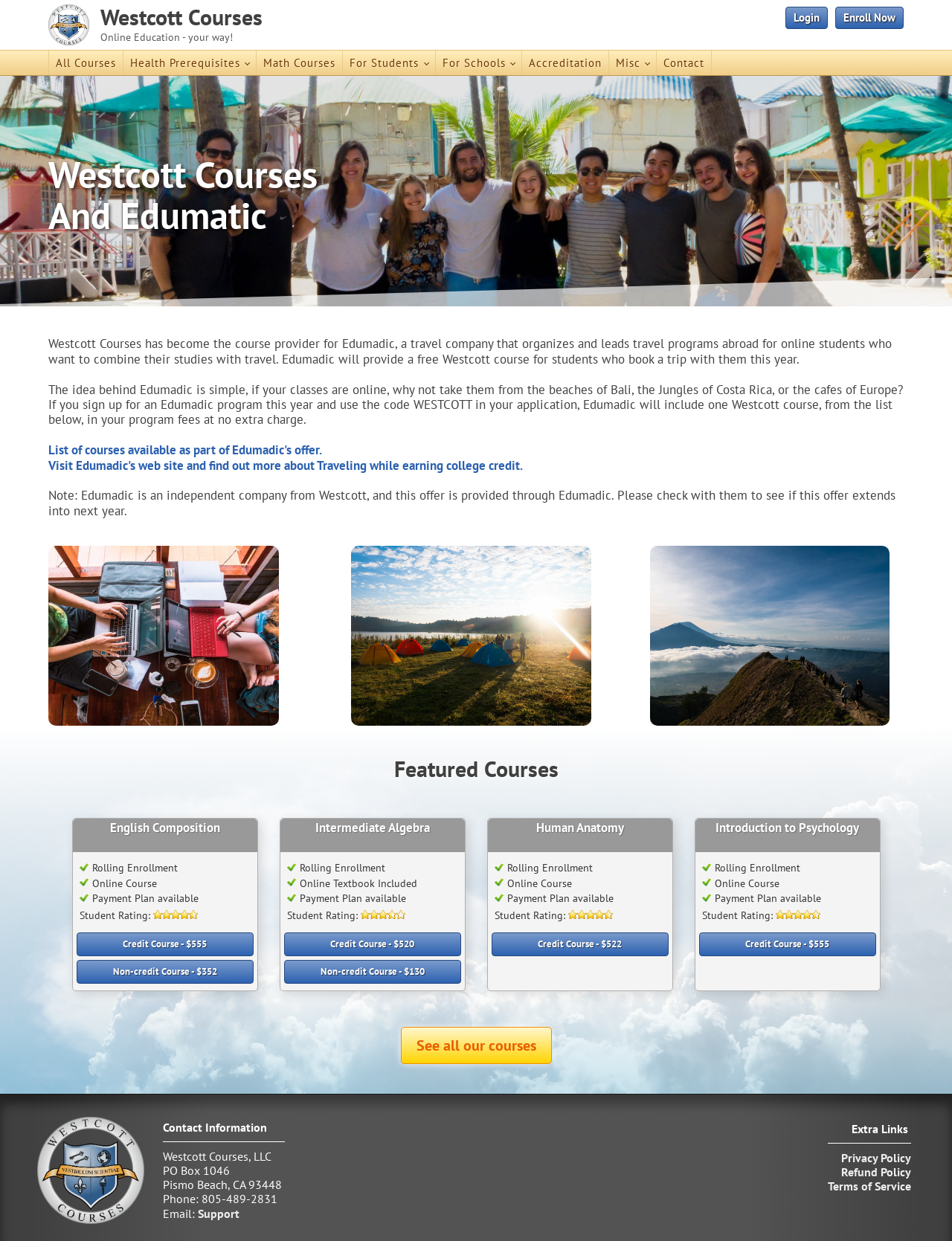Could you determine the bounding box coordinates of the clickable element to complete the instruction: "Contact Westcott Courses"? Provide the coordinates as four float numbers between 0 and 1, i.e., [left, top, right, bottom].

[0.208, 0.972, 0.252, 0.984]